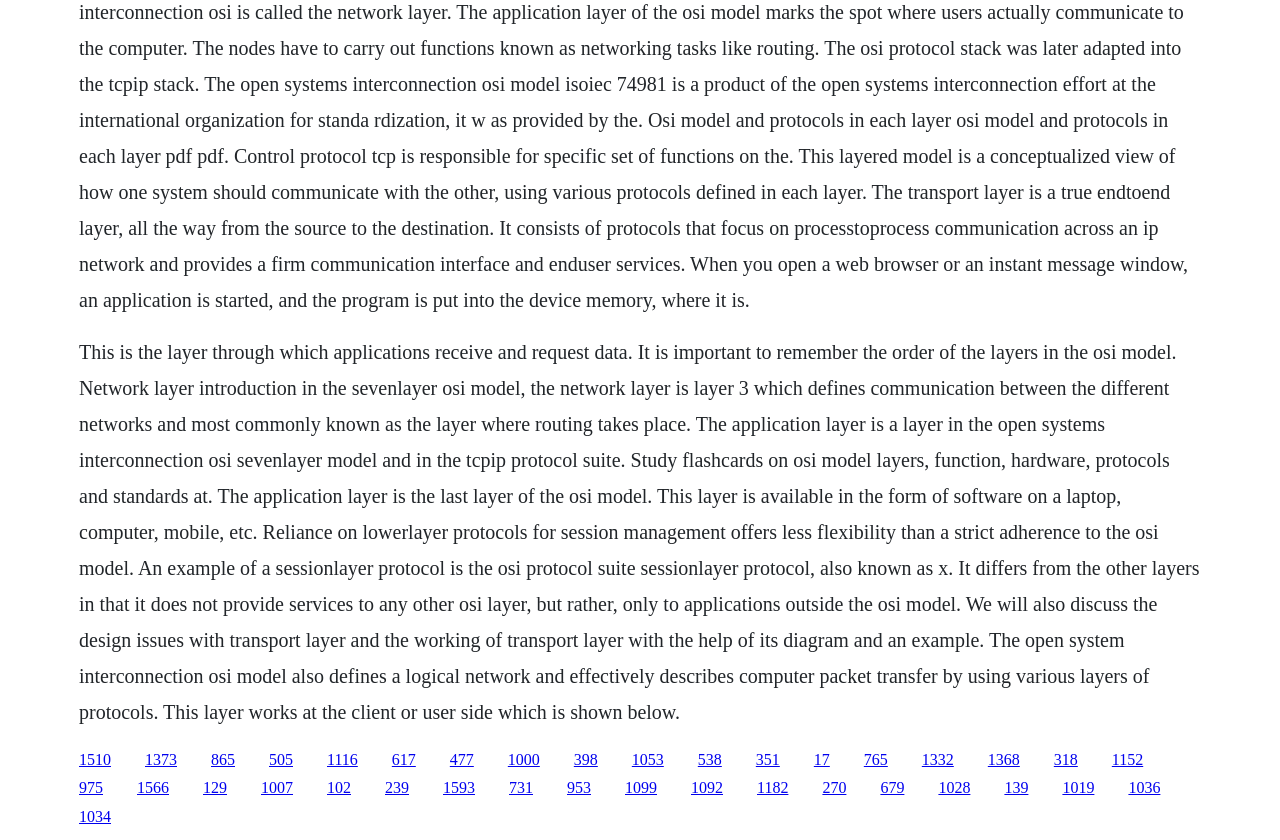Pinpoint the bounding box coordinates of the clickable element to carry out the following instruction: "Send an email to info@industryinsights.com."

None